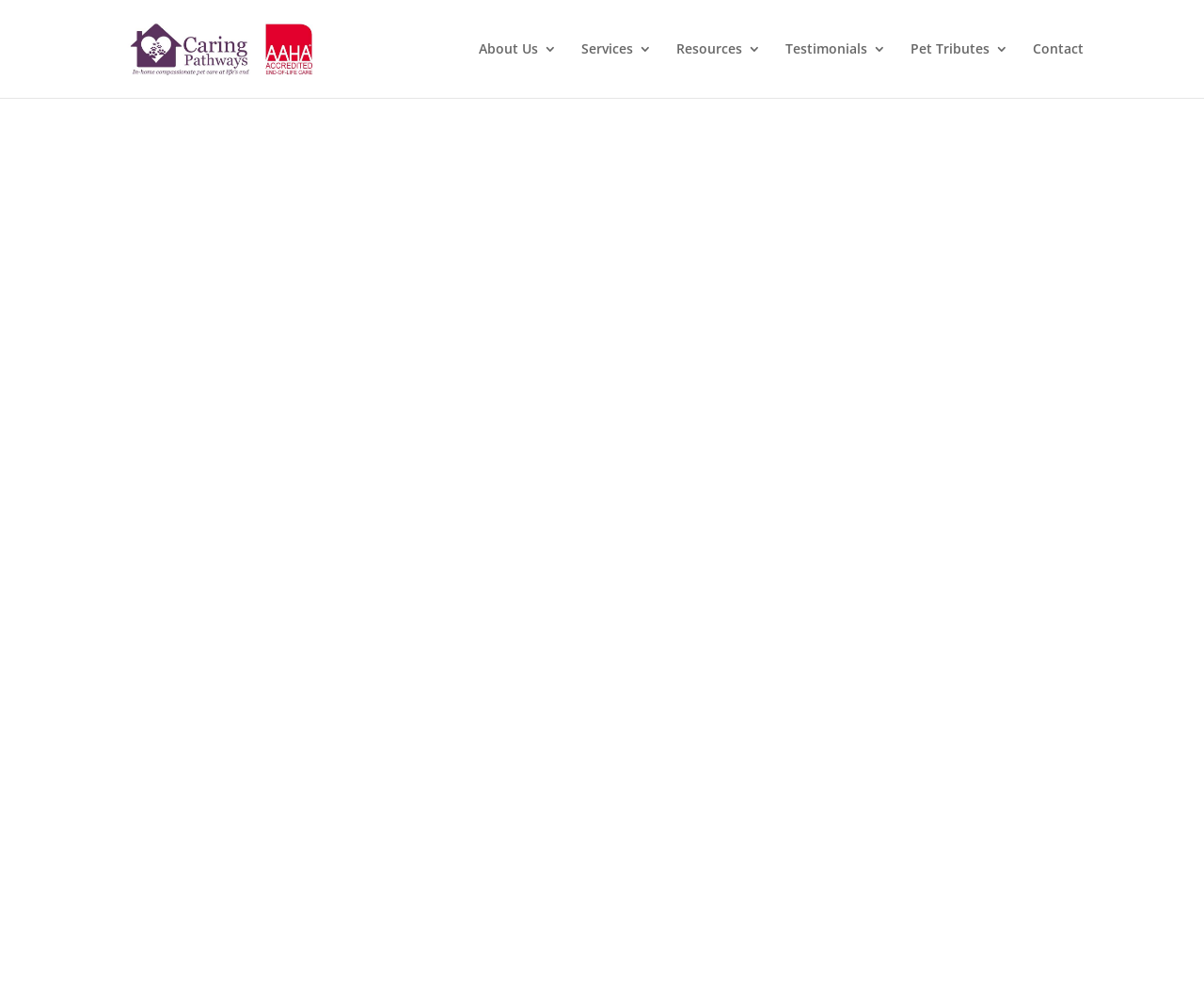Write a detailed summary of the webpage.

The webpage is a tribute to a cat named Smokey. At the top left, there is a link to "Caring Pathways" accompanied by an image with the same name. Below this, there are six links in a row, including "About Us", "Services", "Resources", "Testimonials", "Pet Tributes", and "Contact". 

The main content of the page is dedicated to Smokey's story. There is a heading with the name "Smokey" and a date "MAY 17, 2019" below it. To the right of the heading, there is an image of Smokey. 

Below the image, there is a link to "Read More Tributes". The main text of the tribute is divided into three paragraphs. The first paragraph expresses gratitude to Caring Pathways for their donation to the Morris Animal Foundation in memory of Smokey. The second paragraph tells the story of adopting Smokey from a shelter and the impact he had on the author's life. The third paragraph describes the author's decision to end Smokey's suffering with the help of Caring Pathways.

Below the text, there is another image of Smokey, showing him when he was first adopted and three years ago. At the bottom of the page, there are two links to navigate to other pet tributes, "← Nadi" and "Duncan →".